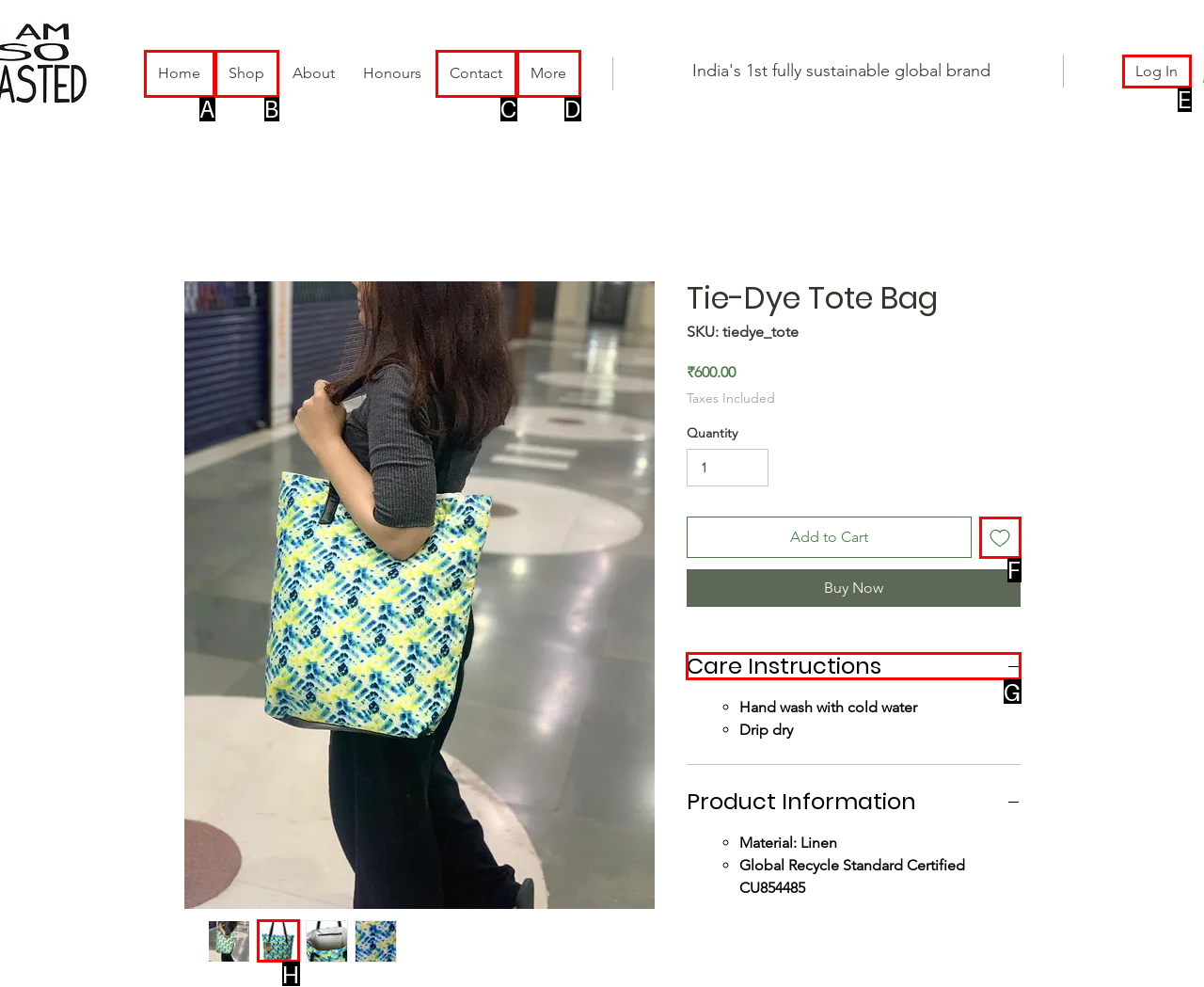For the task: Check the care instructions, tell me the letter of the option you should click. Answer with the letter alone.

G